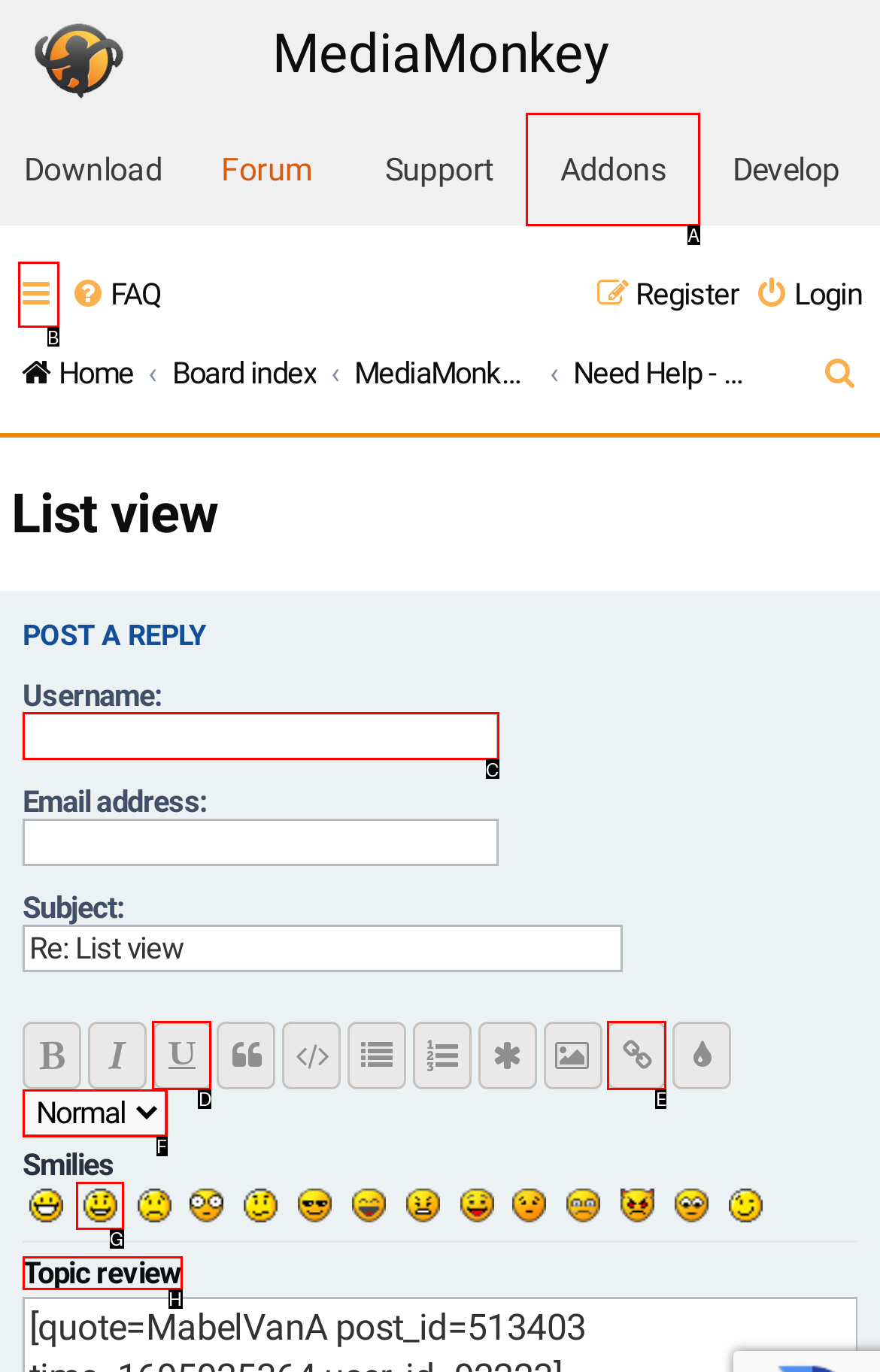Which option should I select to accomplish the task: Click the 'Topic review' link? Respond with the corresponding letter from the given choices.

H